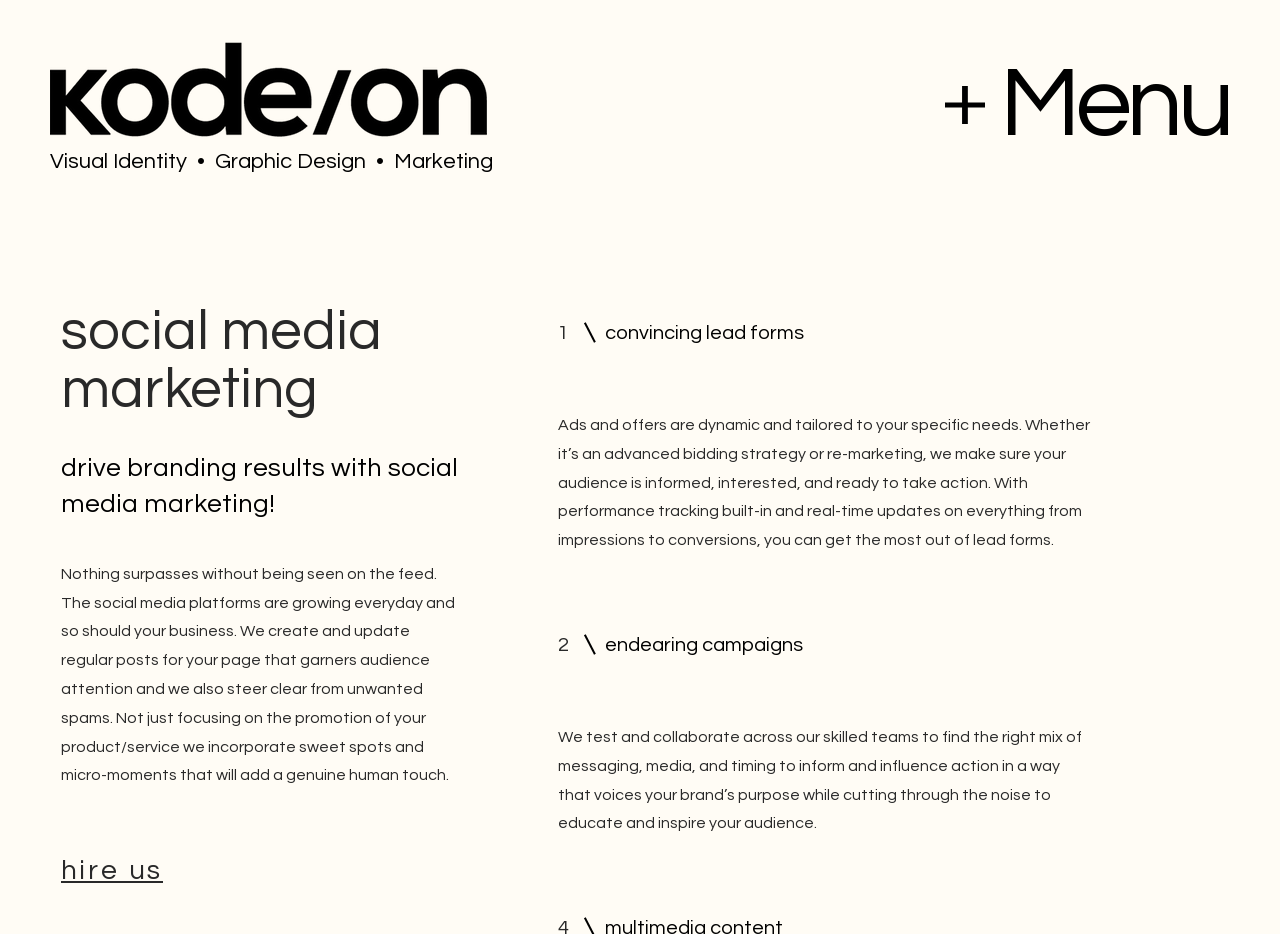Provide a single word or phrase answer to the question: 
What is the goal of lead forms?

Get audience to take action